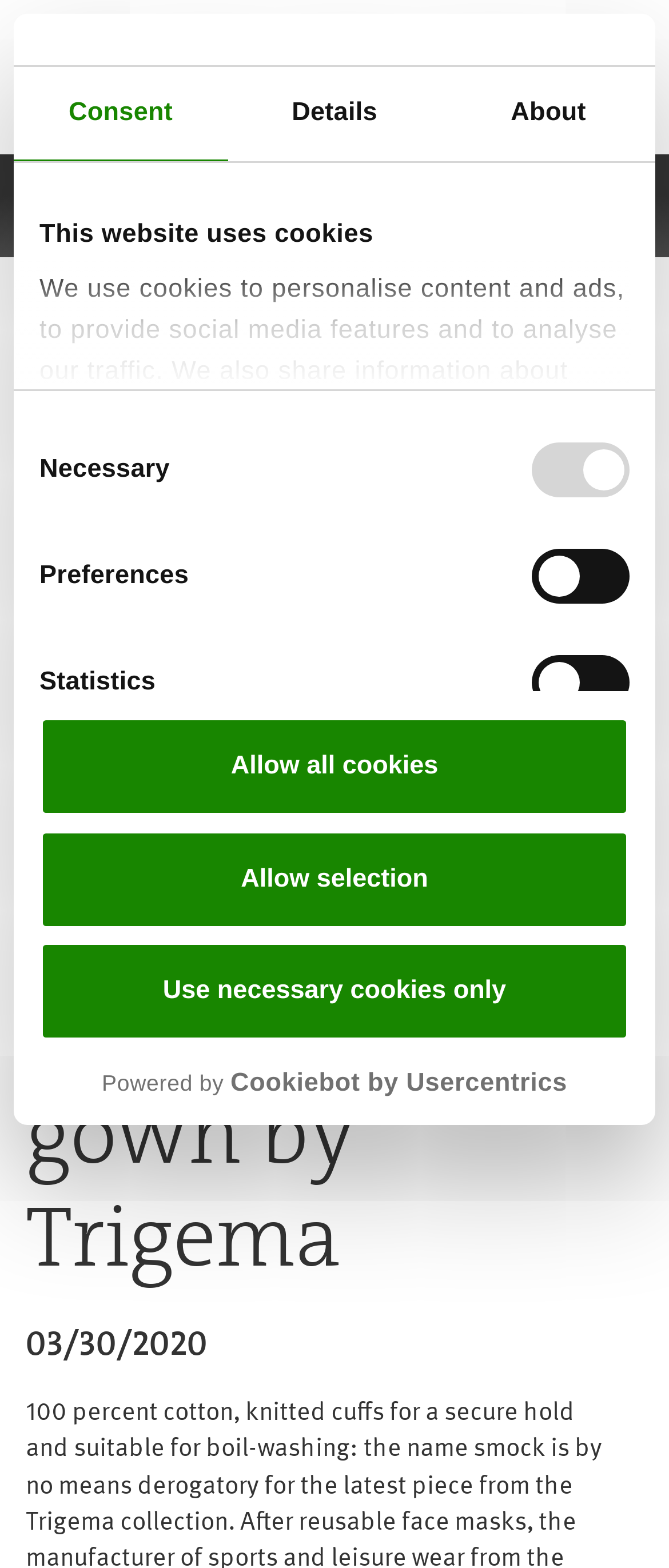Given the description Powered by Cookiebot by Usercentrics, predict the bounding box coordinates of the UI element. Ensure the coordinates are in the format (top-left x, top-left y, bottom-right x, bottom-right y) and all values are between 0 and 1.

[0.059, 0.68, 0.941, 0.701]